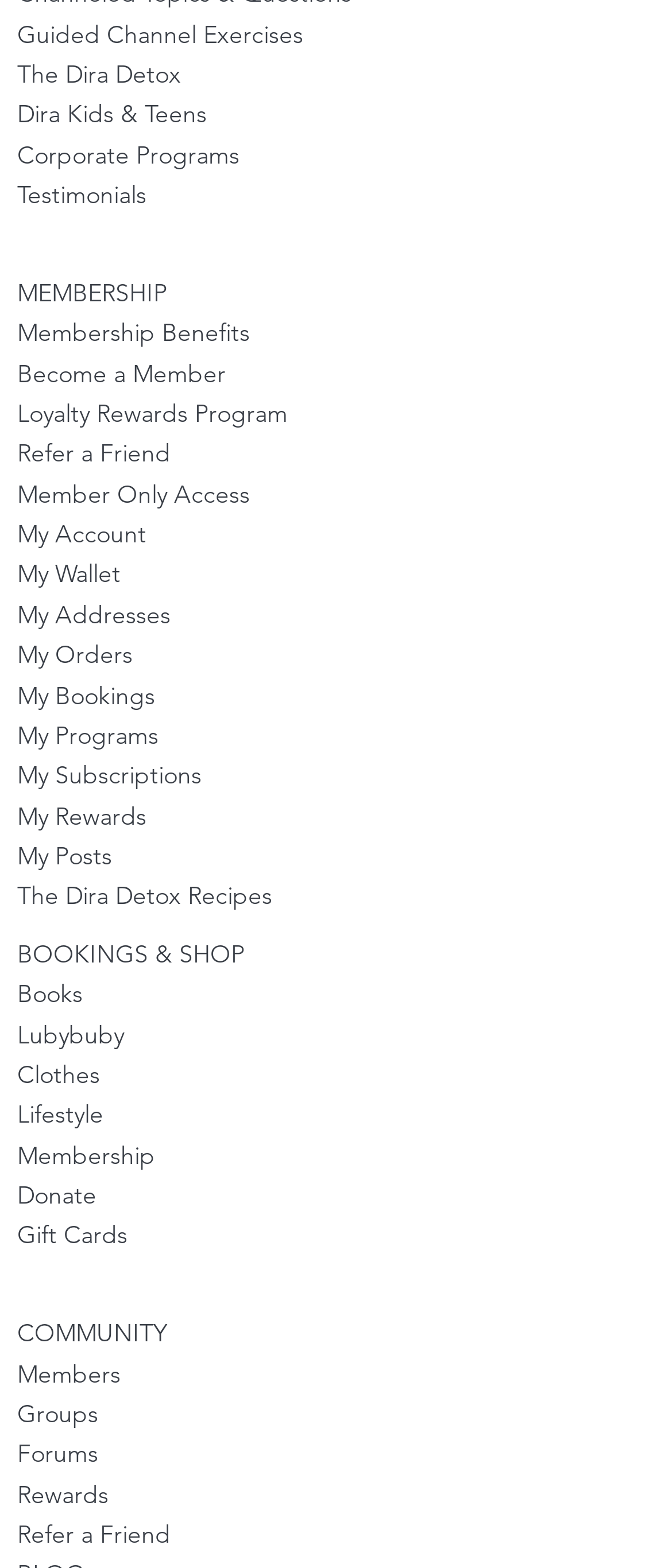Respond with a single word or phrase:
What is the first link on the webpage?

Guided Channel Exercises